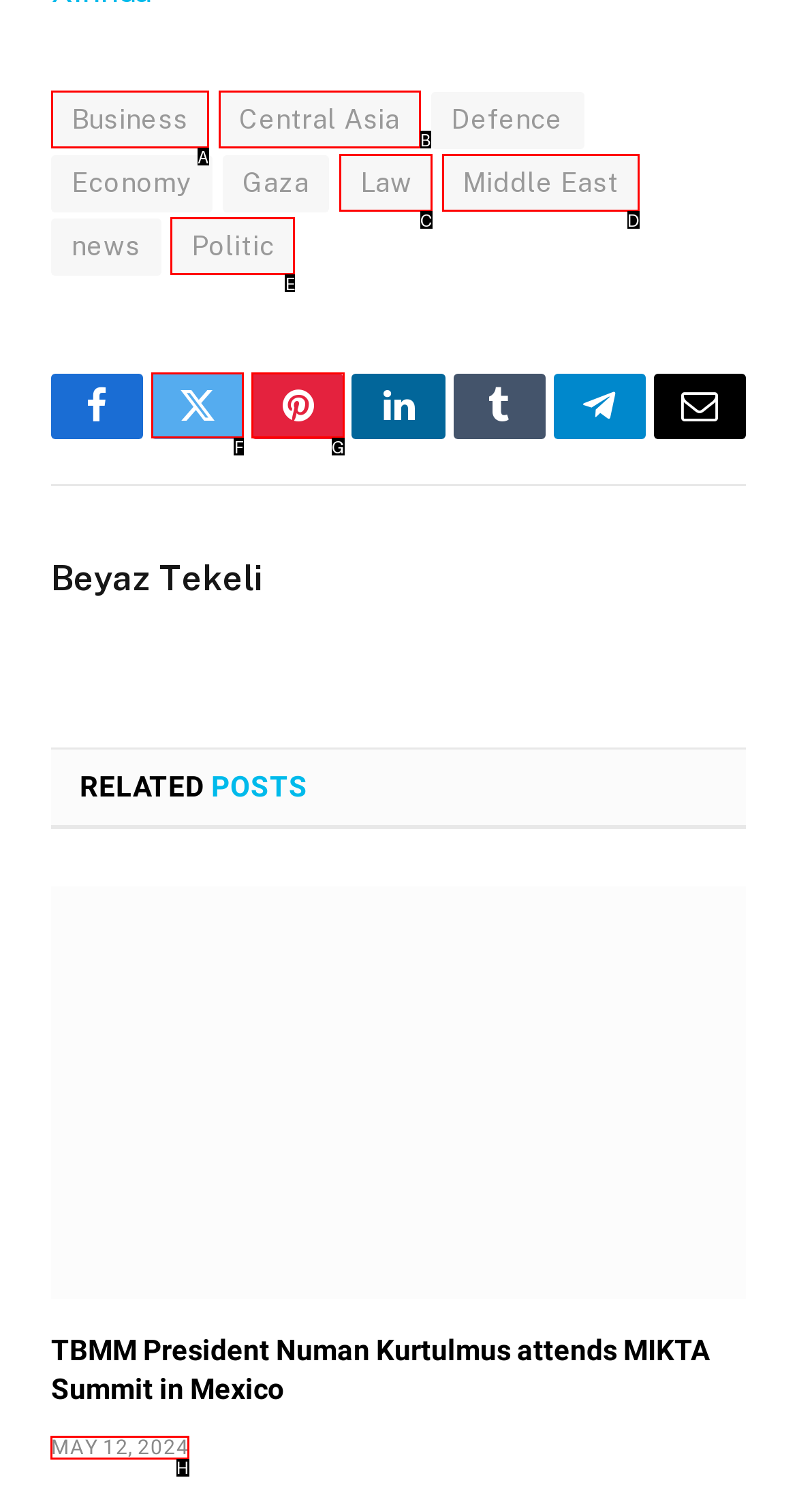Identify the letter of the option that should be selected to accomplish the following task: Check the time of the post. Provide the letter directly.

H